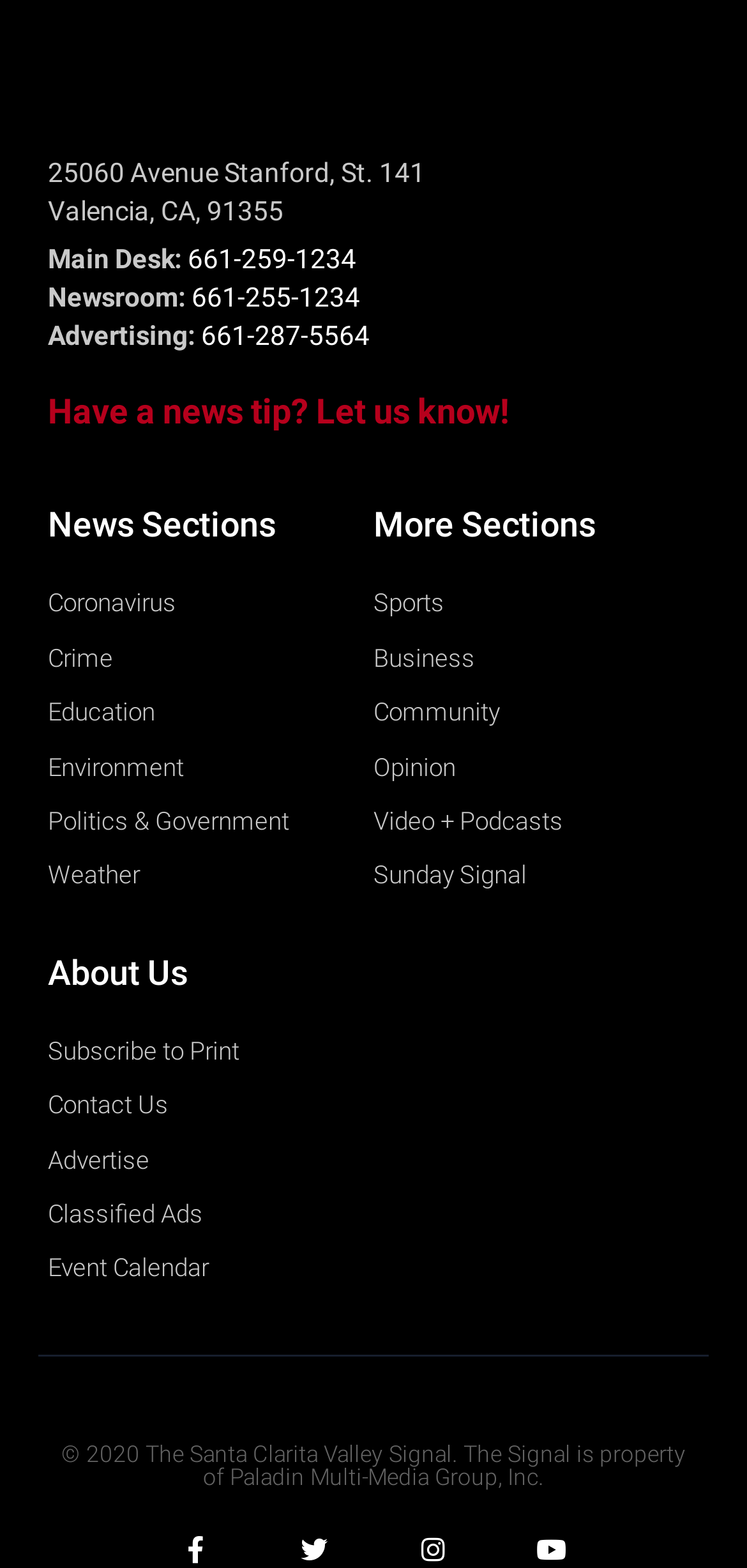Identify the bounding box coordinates for the UI element described as: "Opinion". The coordinates should be provided as four floats between 0 and 1: [left, top, right, bottom].

[0.5, 0.475, 0.936, 0.503]